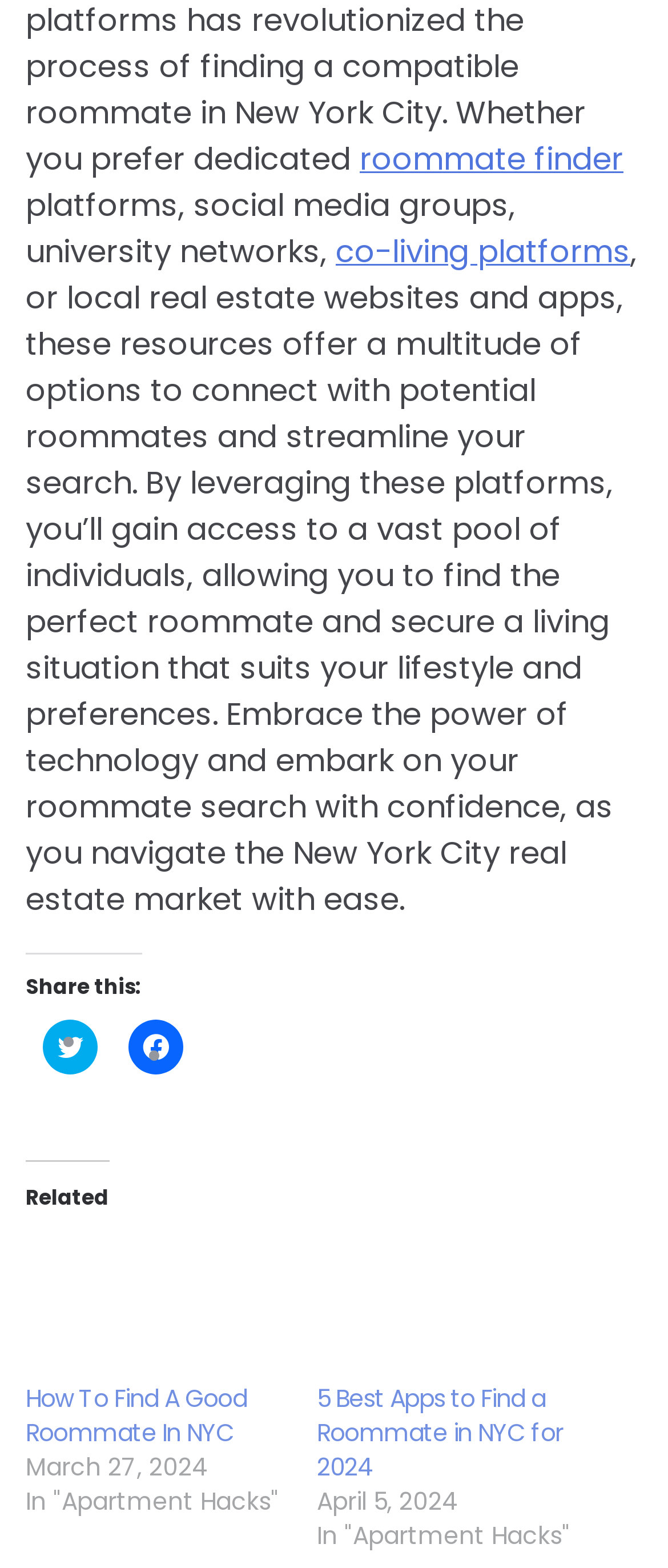What is the location of the real estate market mentioned?
Refer to the image and offer an in-depth and detailed answer to the question.

The webpage mentions navigating the New York City real estate market with ease, indicating that the location of the real estate market being referred to is New York City.